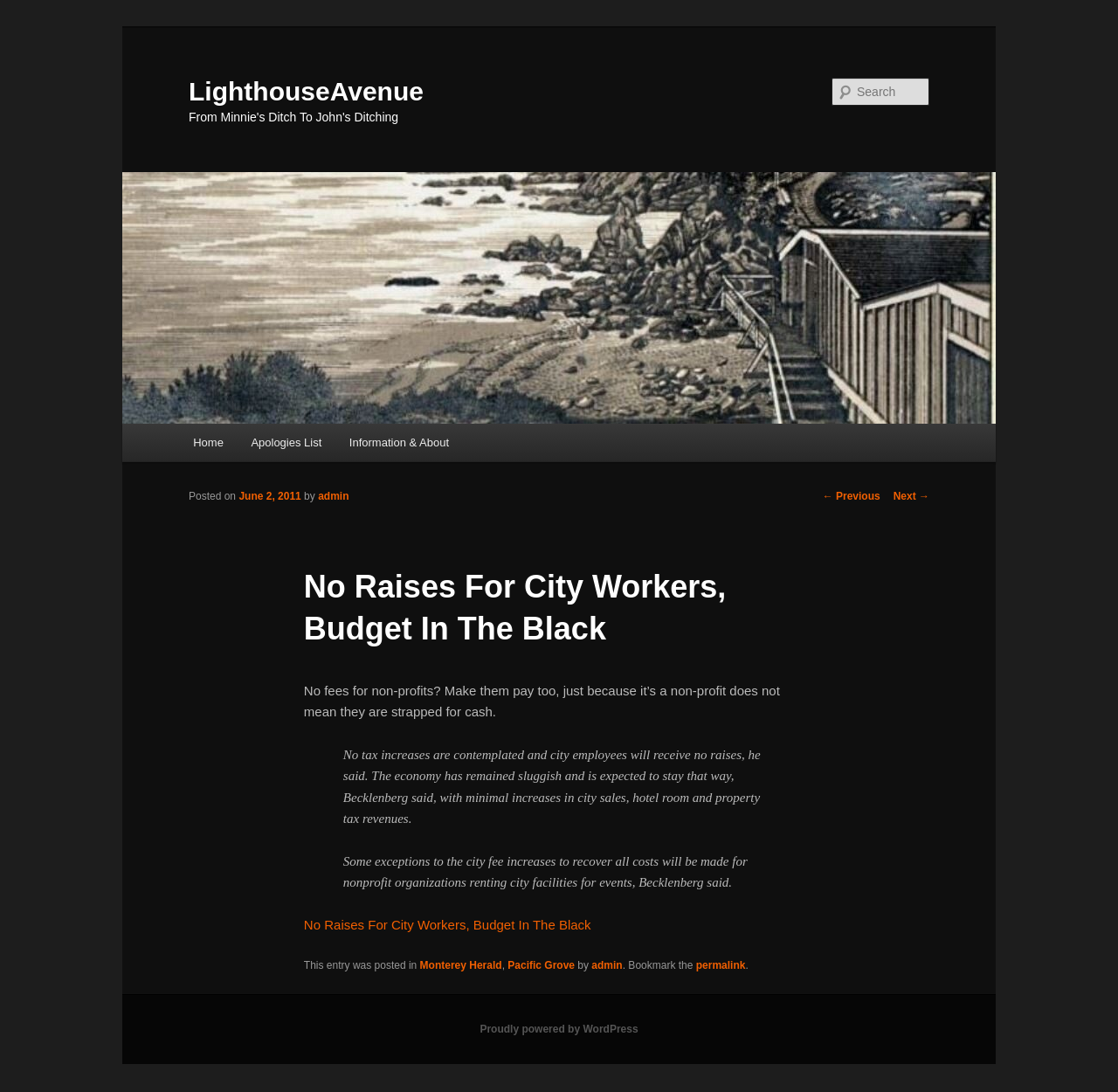Respond to the question below with a single word or phrase:
What is the date of the article?

June 2, 2011